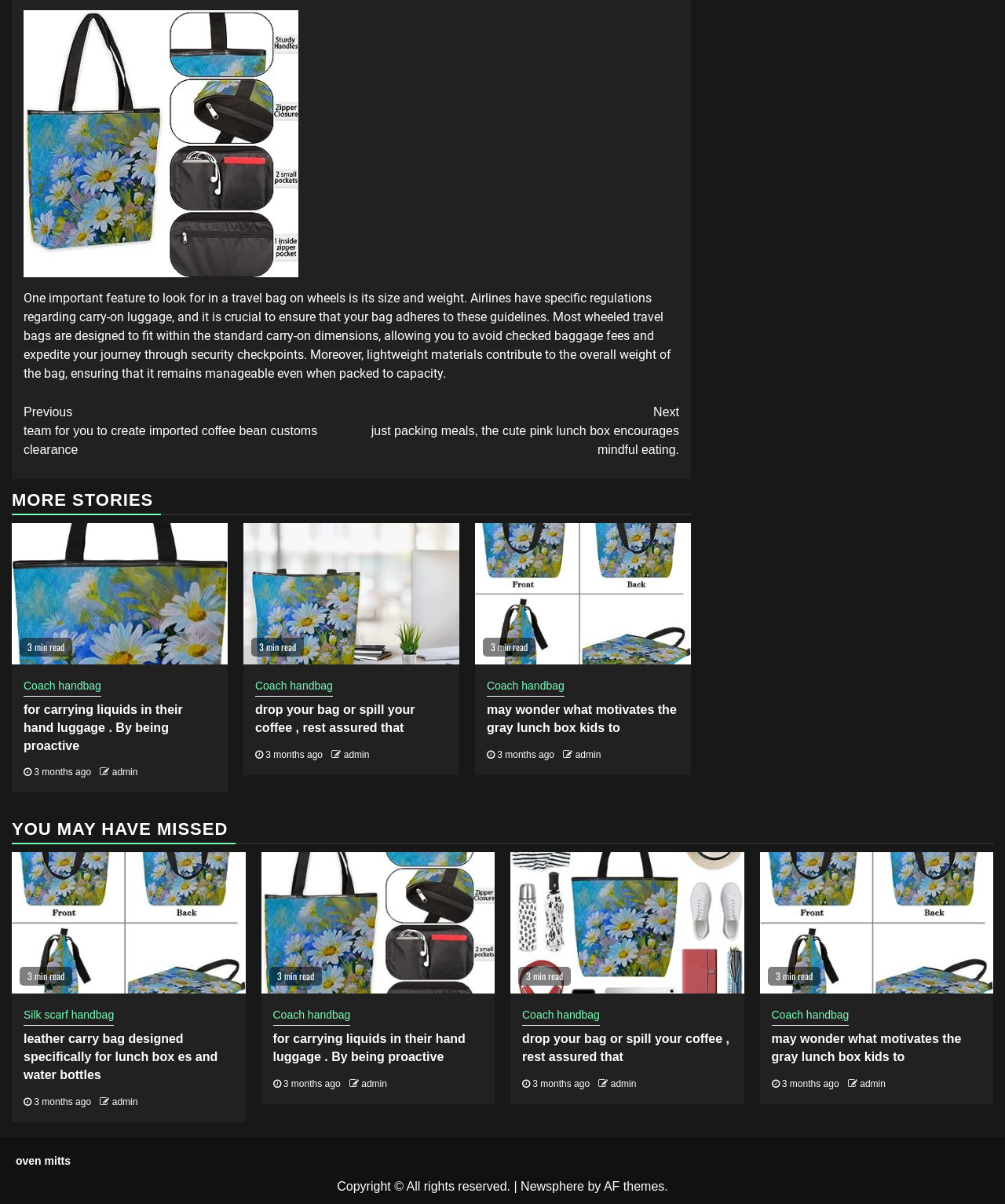What is the name of the handbag brand mentioned multiple times?
Make sure to answer the question with a detailed and comprehensive explanation.

The webpage mentions 'Coach handbag' multiple times, indicating that Coach is a handbag brand.